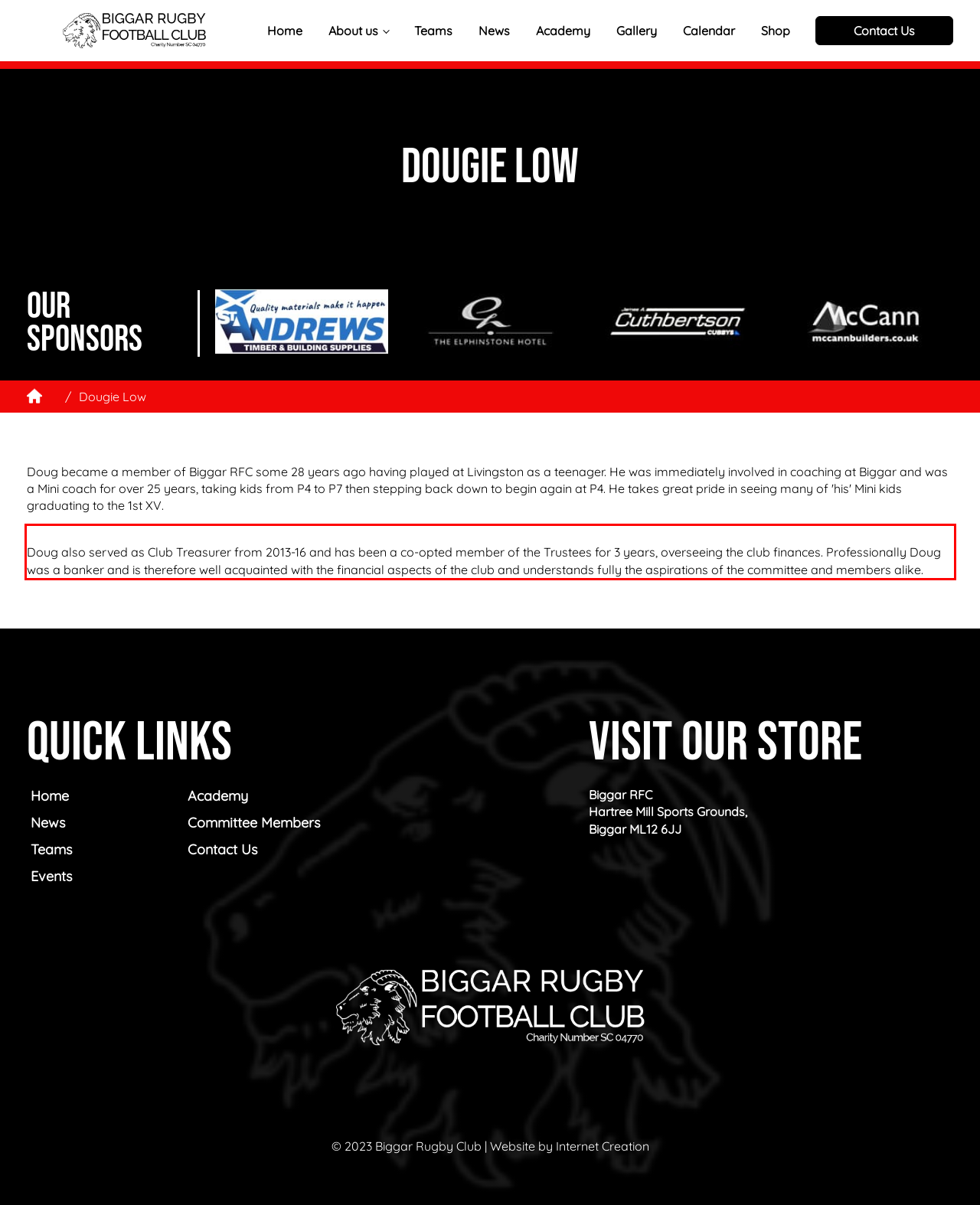Using the provided webpage screenshot, identify and read the text within the red rectangle bounding box.

Doug also served as Club Treasurer from 2013-16 and has been a co-opted member of the Trustees for 3 years, overseeing the club finances. Professionally Doug was a banker and is therefore well acquainted with the financial aspects of the club and understands fully the aspirations of the committee and members alike.